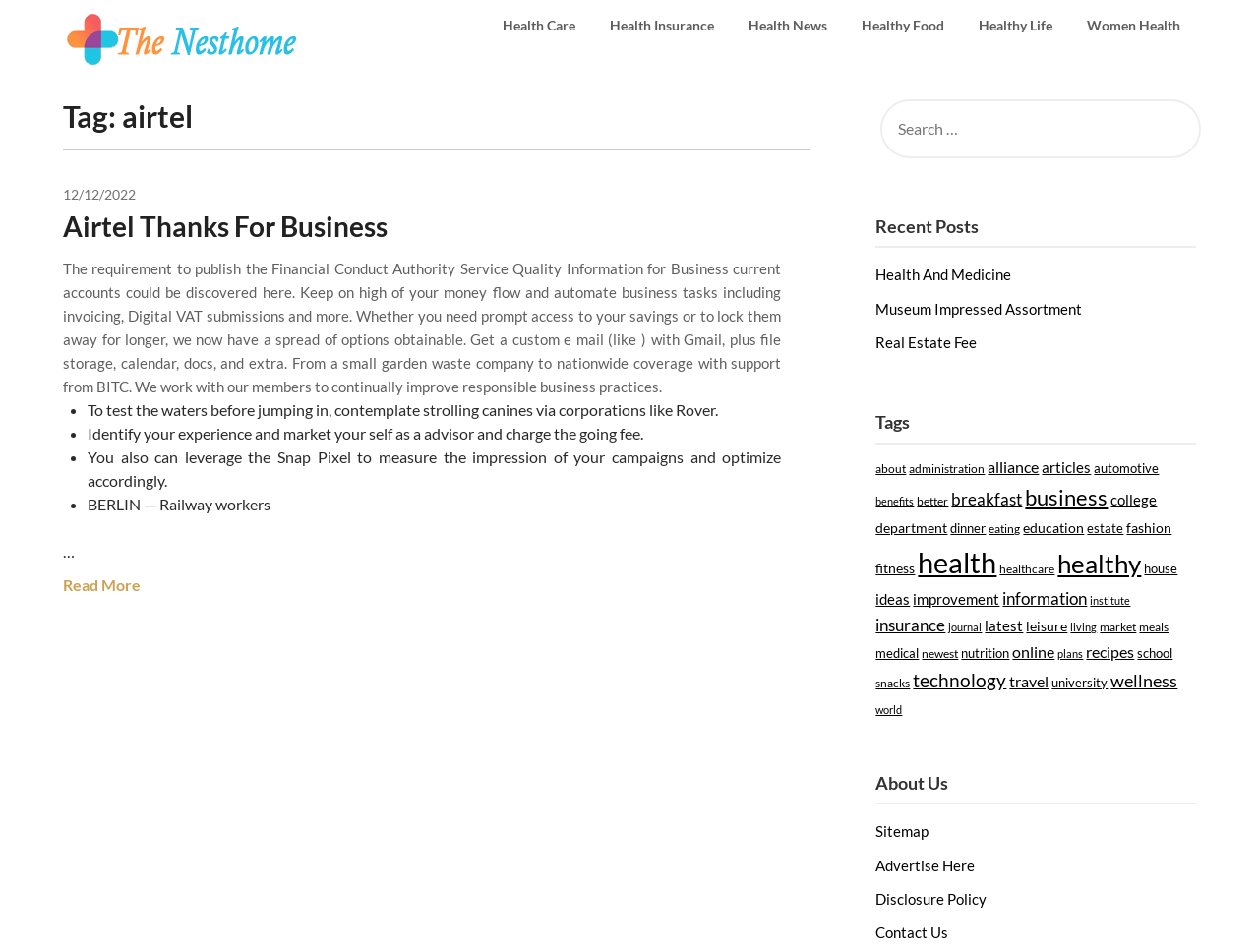How many recent posts are listed?
Based on the image, answer the question in a detailed manner.

I counted the number of links under the 'Recent Posts' section and found three recent posts listed, namely 'Health And Medicine', 'Museum Inspired Collection', and 'Real Estate Fee'.